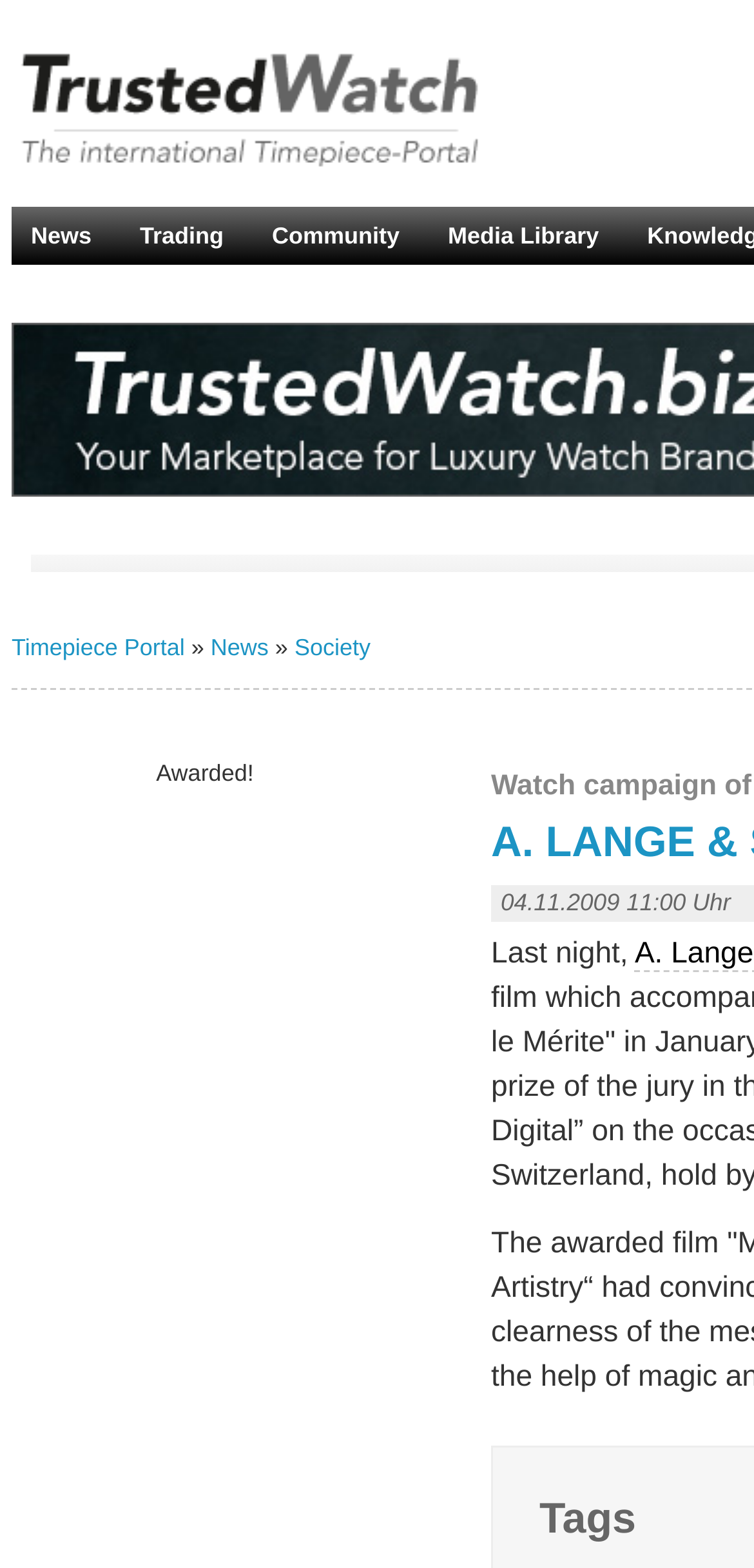Specify the bounding box coordinates of the area to click in order to execute this command: 'Read more about 'Society''. The coordinates should consist of four float numbers ranging from 0 to 1, and should be formatted as [left, top, right, bottom].

[0.391, 0.405, 0.491, 0.422]